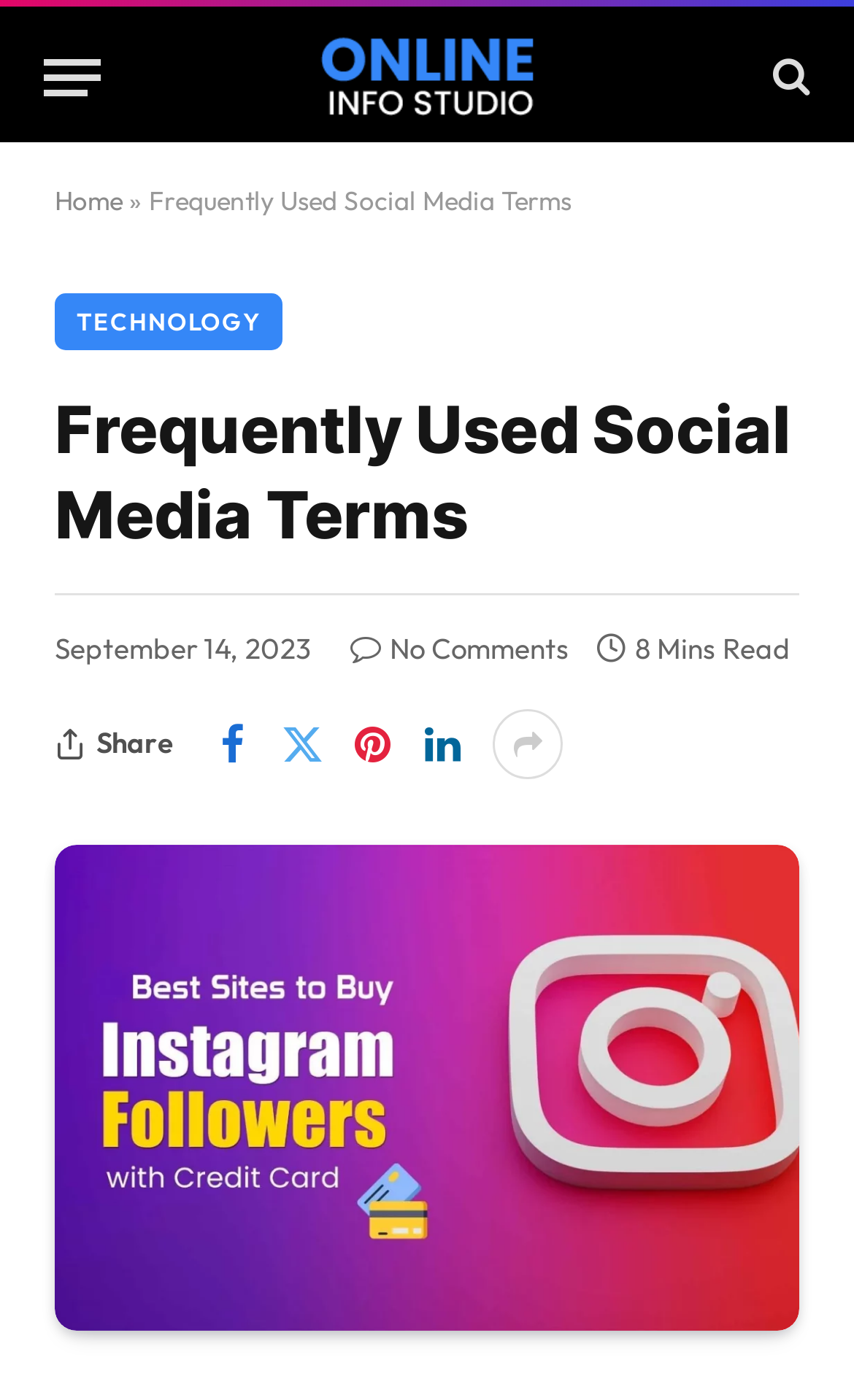How many social media icons are there?
Please answer the question with a single word or phrase, referencing the image.

5